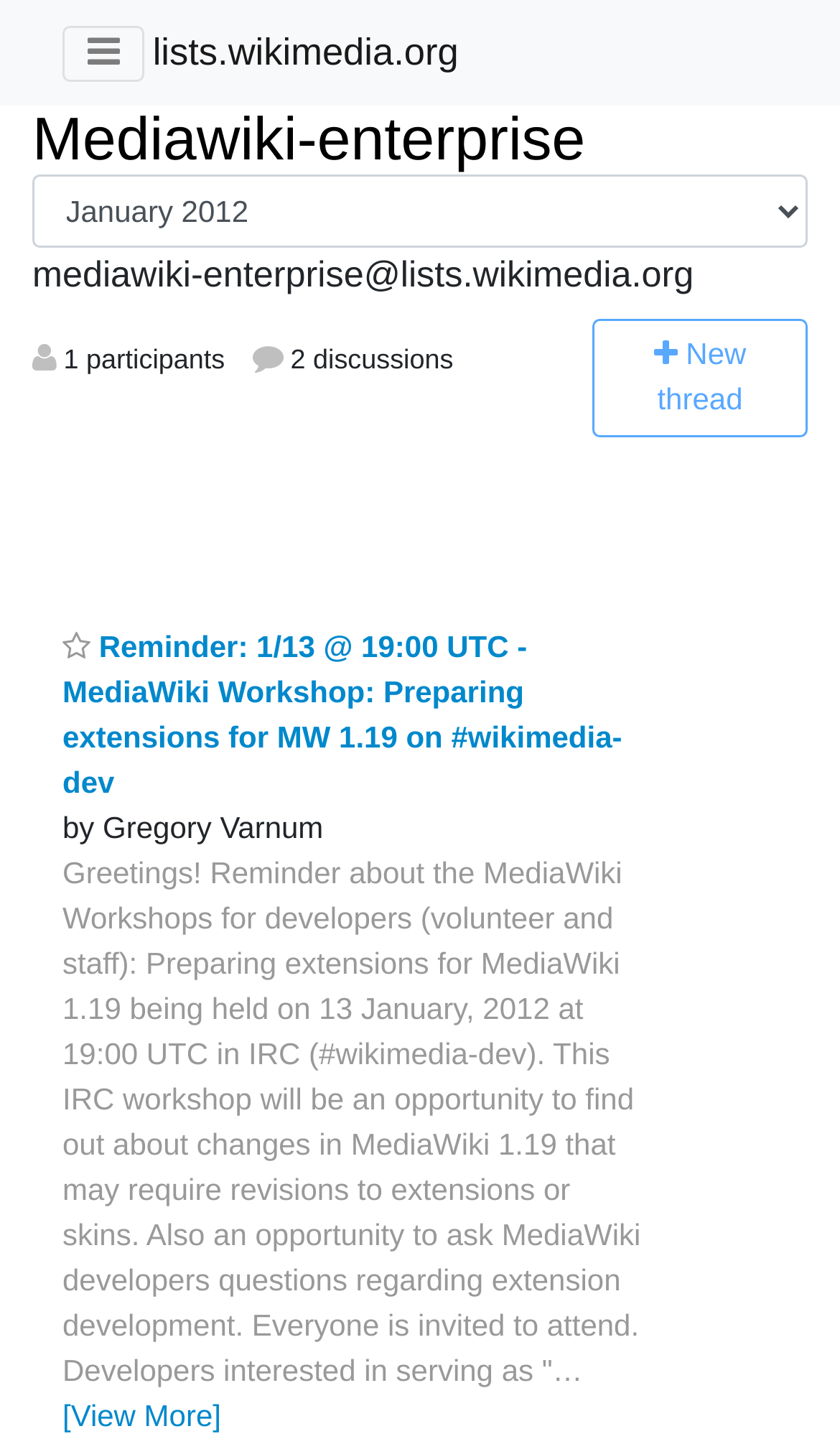Look at the image and write a detailed answer to the question: 
What is required to create a new thread?

The webpage contains a generic text element that says 'You must be logged-in to create a thread.', indicating that users must be logged in to create a new thread.